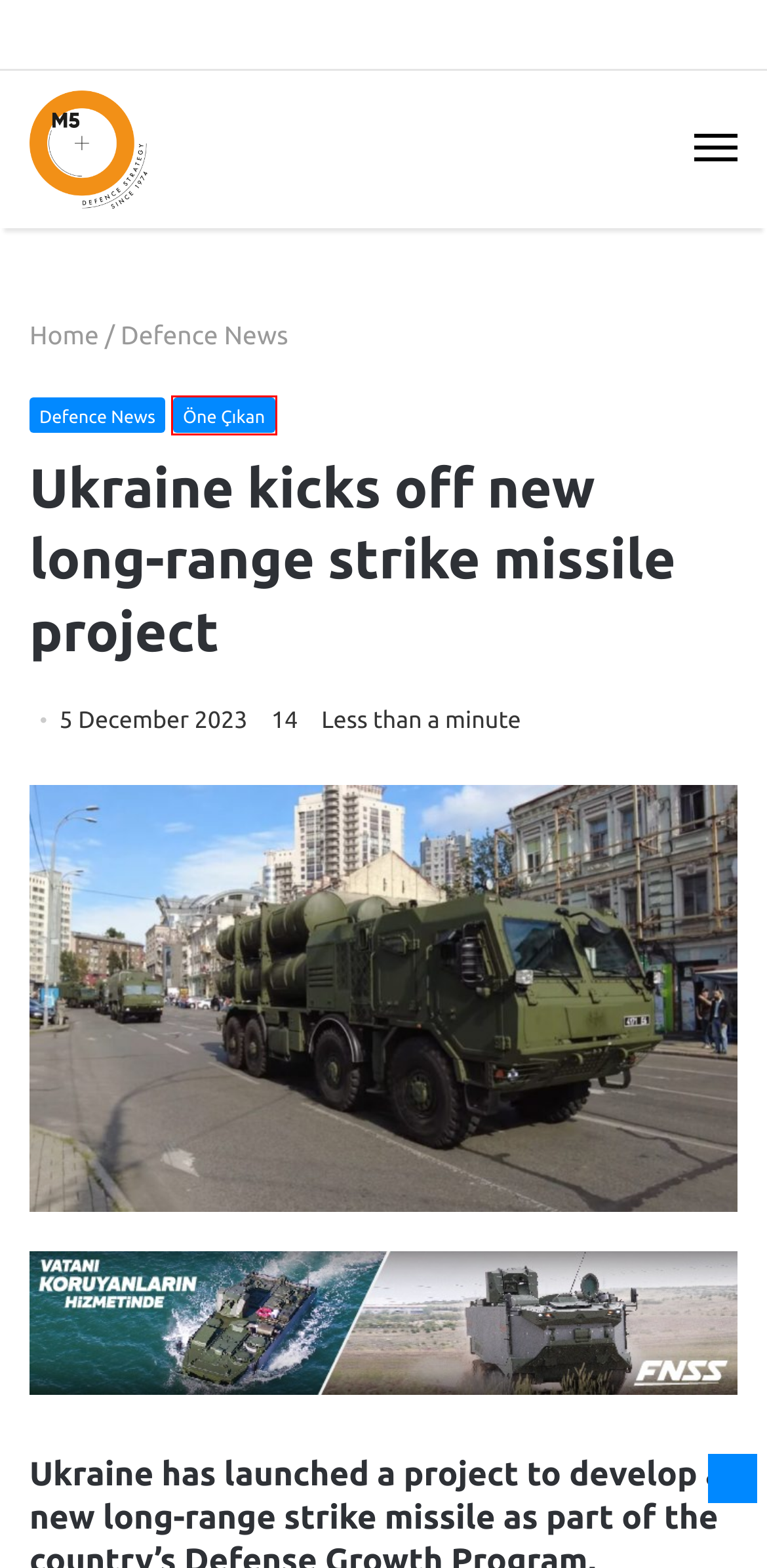You are given a webpage screenshot where a red bounding box highlights an element. Determine the most fitting webpage description for the new page that loads after clicking the element within the red bounding box. Here are the candidates:
A. Türkiye neutralises several PKK/YPG terrorists in northern Iraq - M5 Dergi
B. Turkey, Azerbaijan, Pakistan sign Istanbul Declaration - M5 Dergi
C. About Us - M5 Dergi
D. Öne Çıkan arşivleri - M5 Dergi
E. YPG/PKK terrorists building cells to hold civilian detainees in tunnels in N.Syria - M5 Dergi
F. Analysis: 3 fighter jets the U.S. is providing for other countries - M5 Dergi
G. M5 Dergi - Ulusal Güvenlik, Savunma Strateji - M5 Dergi
H. Defence News arşivleri - M5 Dergi

D